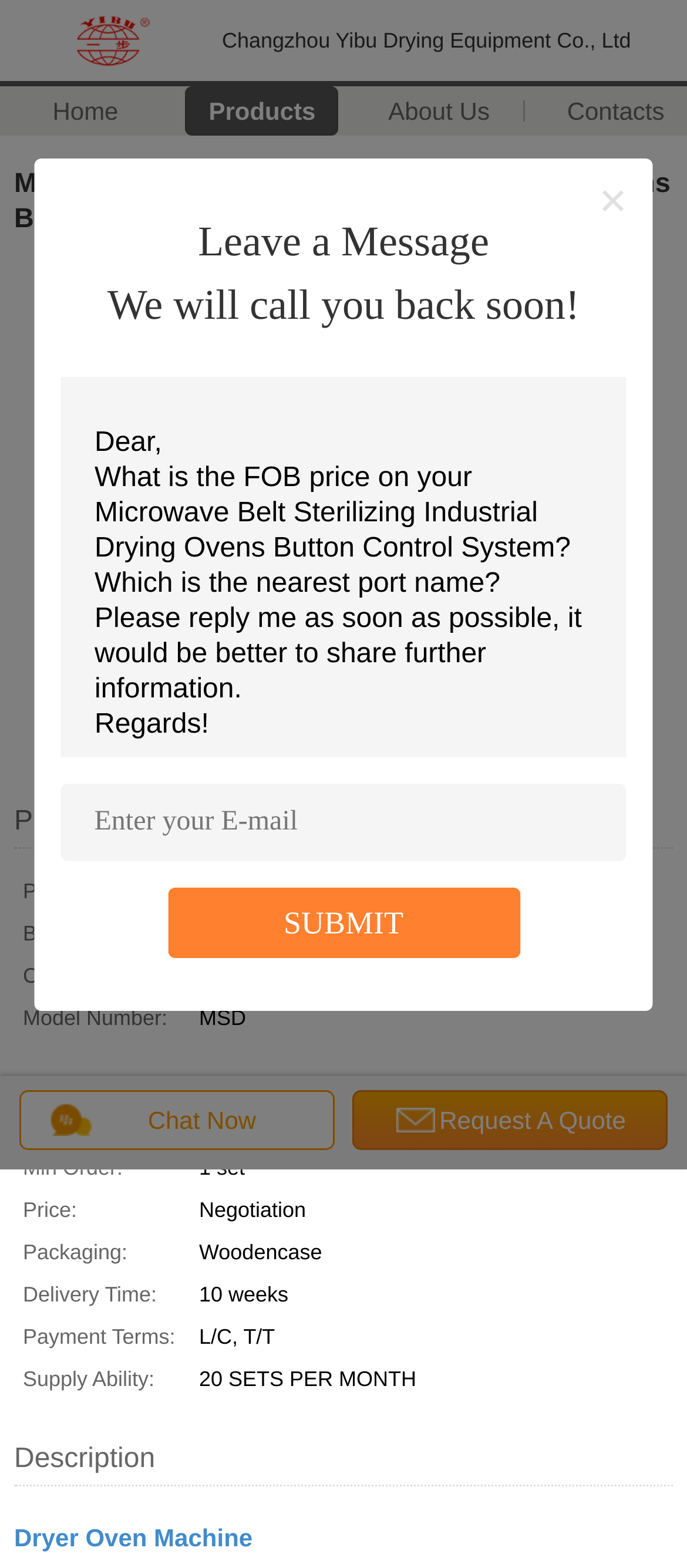Please find and generate the text of the main heading on the webpage.

Microwave Belt Sterilizing Industrial Drying Ovens Button Control System